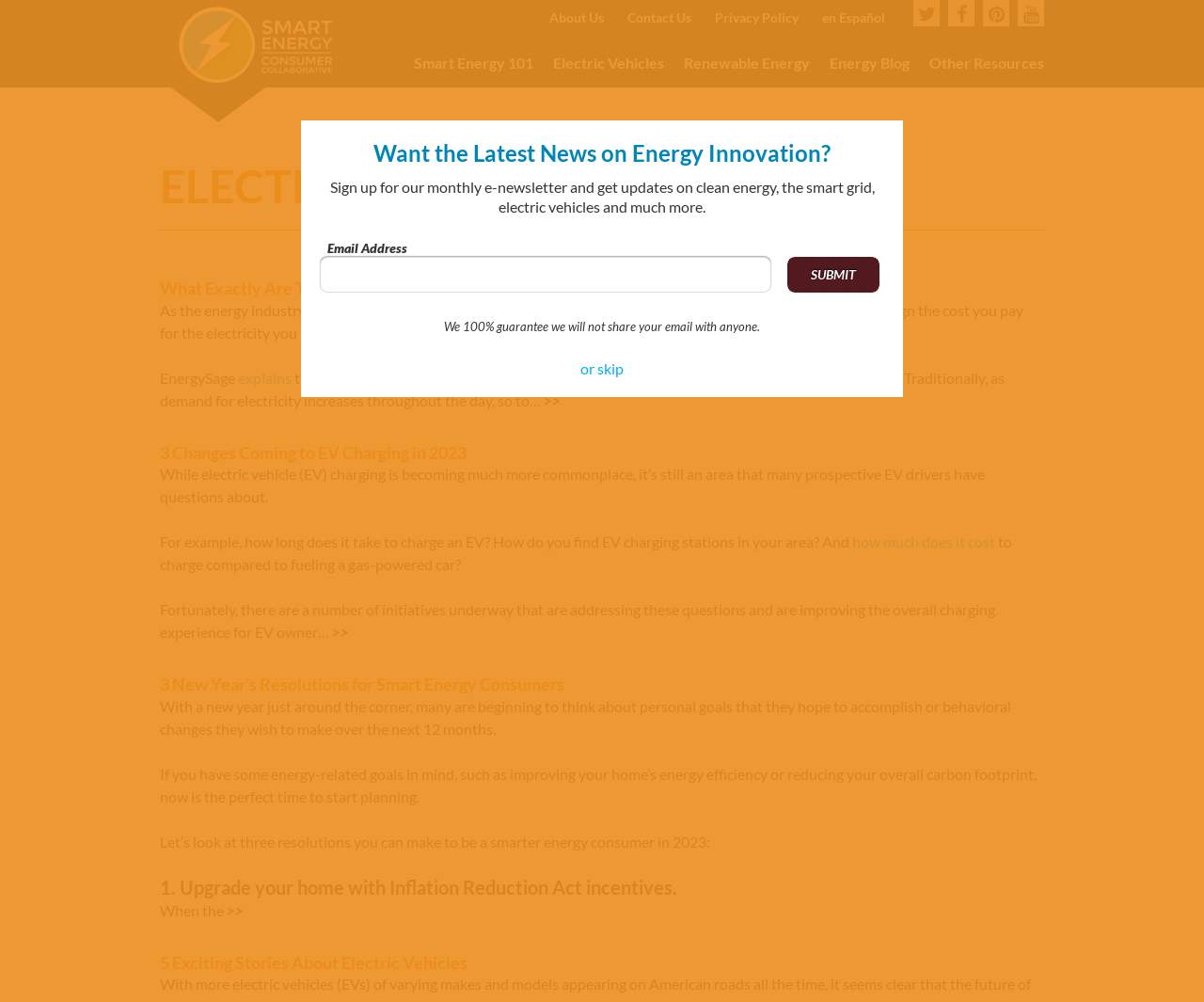What is the guarantee provided by the website regarding email sharing?
Kindly offer a comprehensive and detailed response to the question.

The website provides a guarantee that it will not share users' email addresses with anyone, as stated in the text 'We 100% guarantee we will not share your email with anyone'.